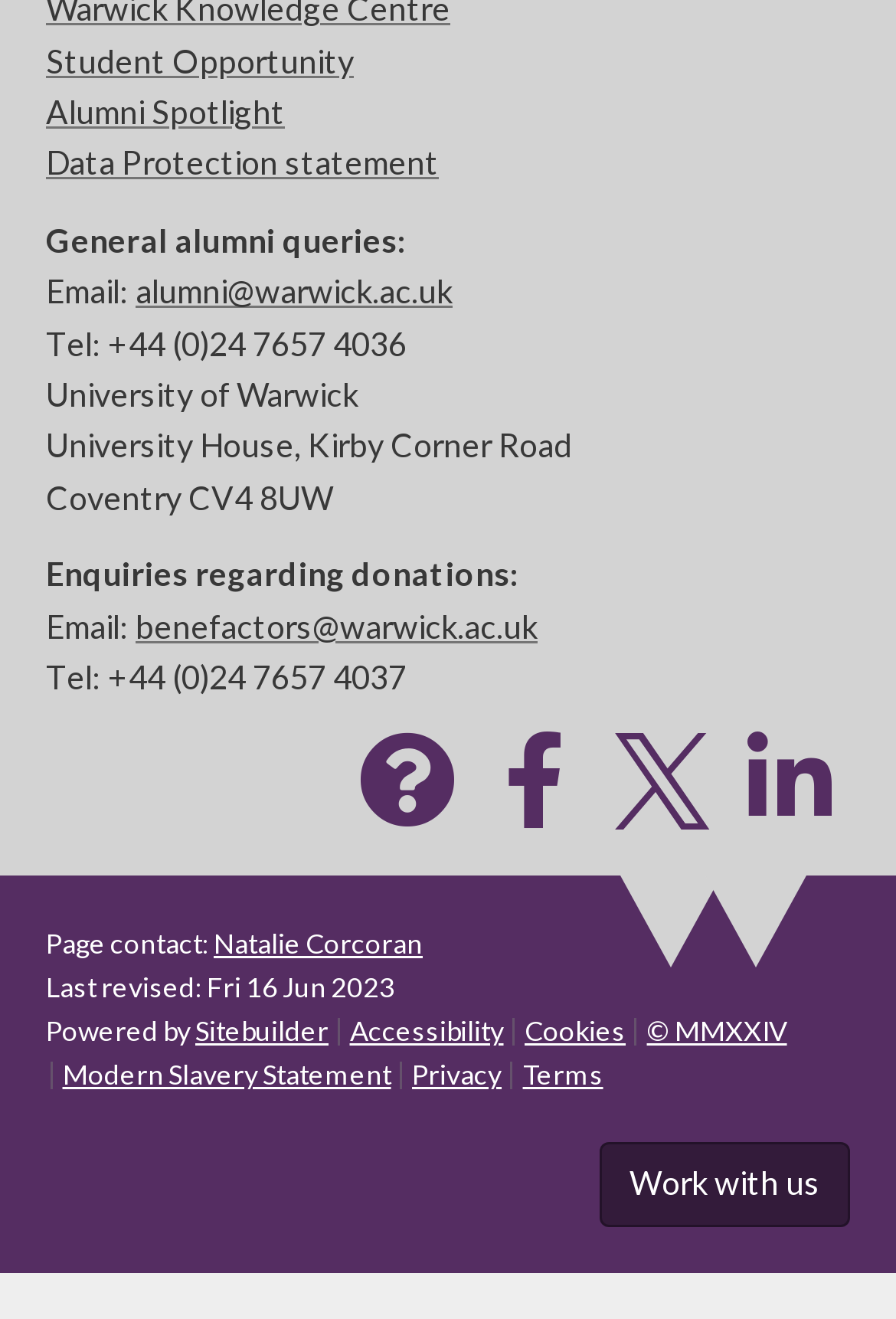Please identify the bounding box coordinates of the element's region that I should click in order to complete the following instruction: "View alumni spotlight". The bounding box coordinates consist of four float numbers between 0 and 1, i.e., [left, top, right, bottom].

[0.051, 0.07, 0.318, 0.099]